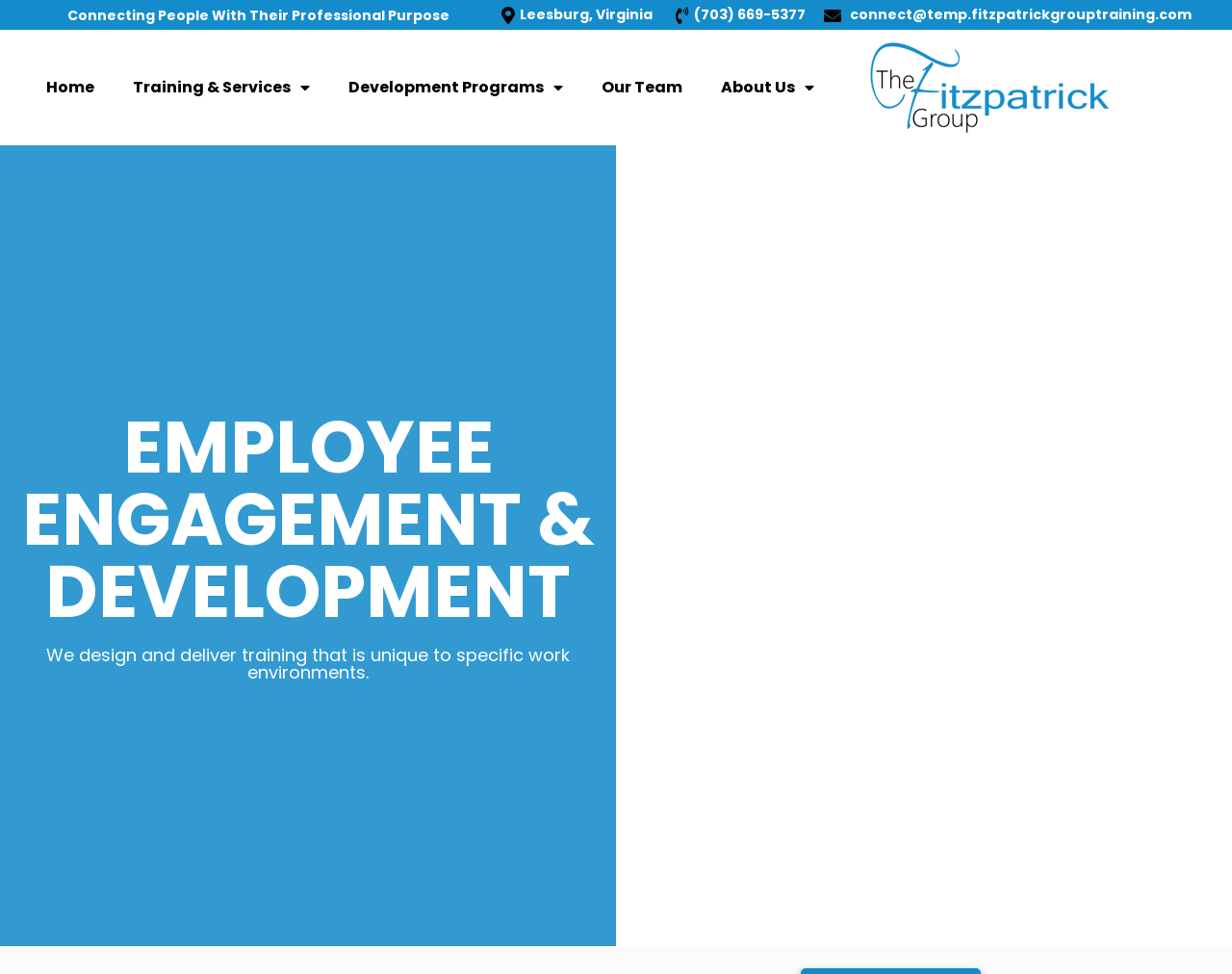Using the details in the image, give a detailed response to the question below:
What is the purpose of the training designed by the company?

I found the purpose of the training by looking at the heading element on the webpage, which says 'We design and deliver training that is unique to specific work environments.' This suggests that the company designs training that is tailored to specific work environments.